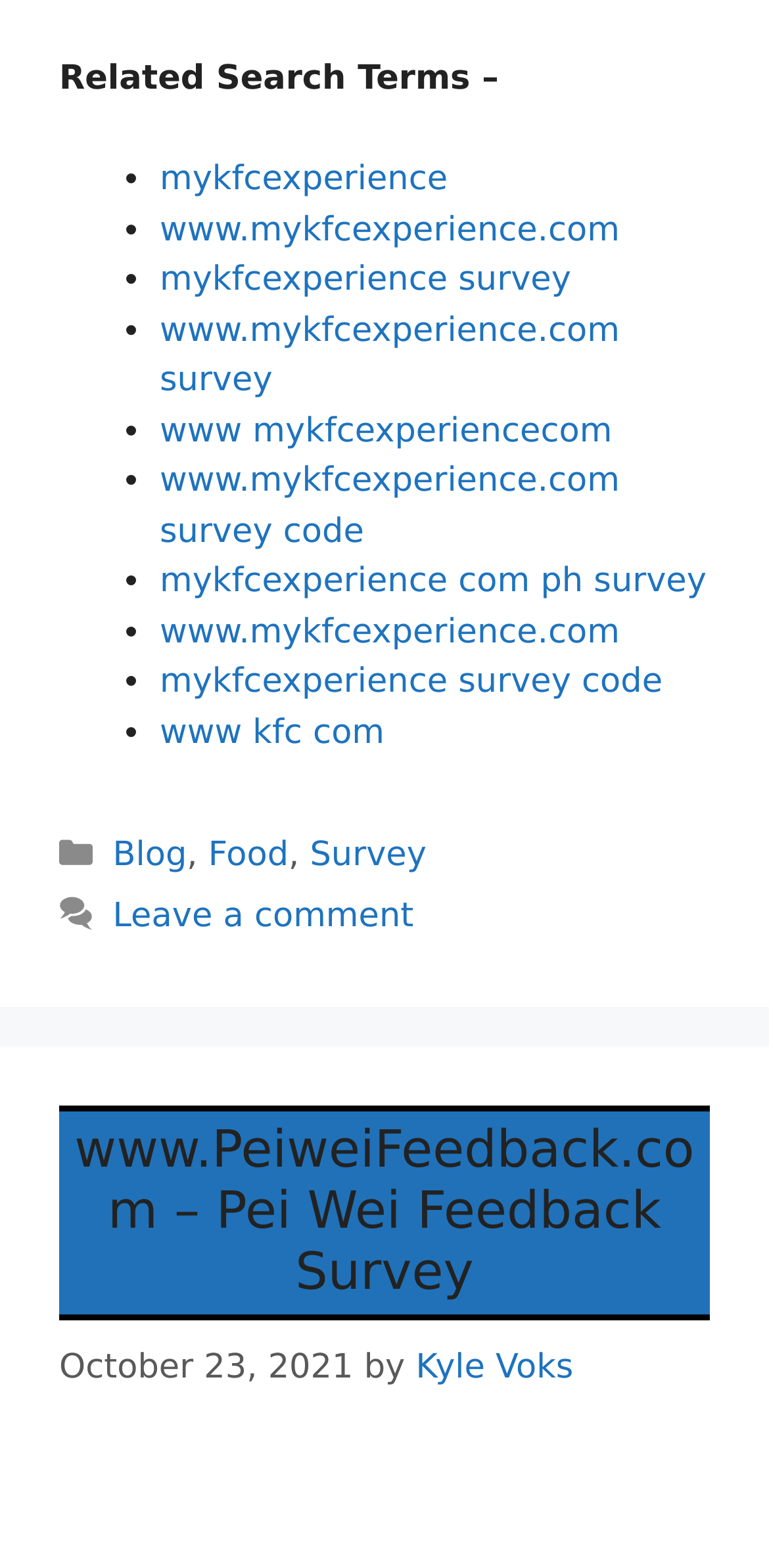Provide the bounding box for the UI element matching this description: "Kyle Voks".

[0.541, 0.859, 0.746, 0.884]